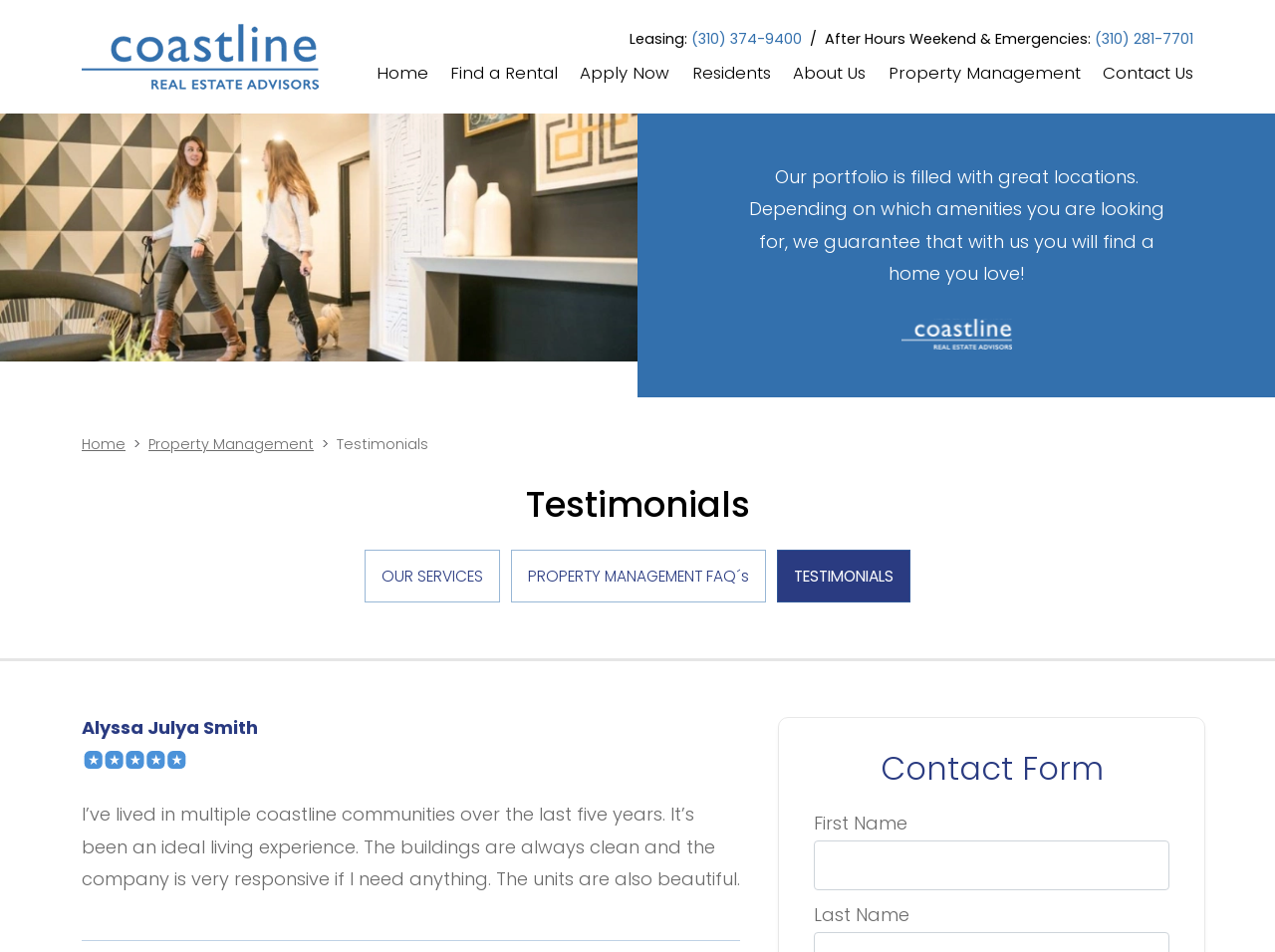Please identify the bounding box coordinates of the area I need to click to accomplish the following instruction: "Click the 'Property Management' link".

[0.697, 0.068, 0.847, 0.091]